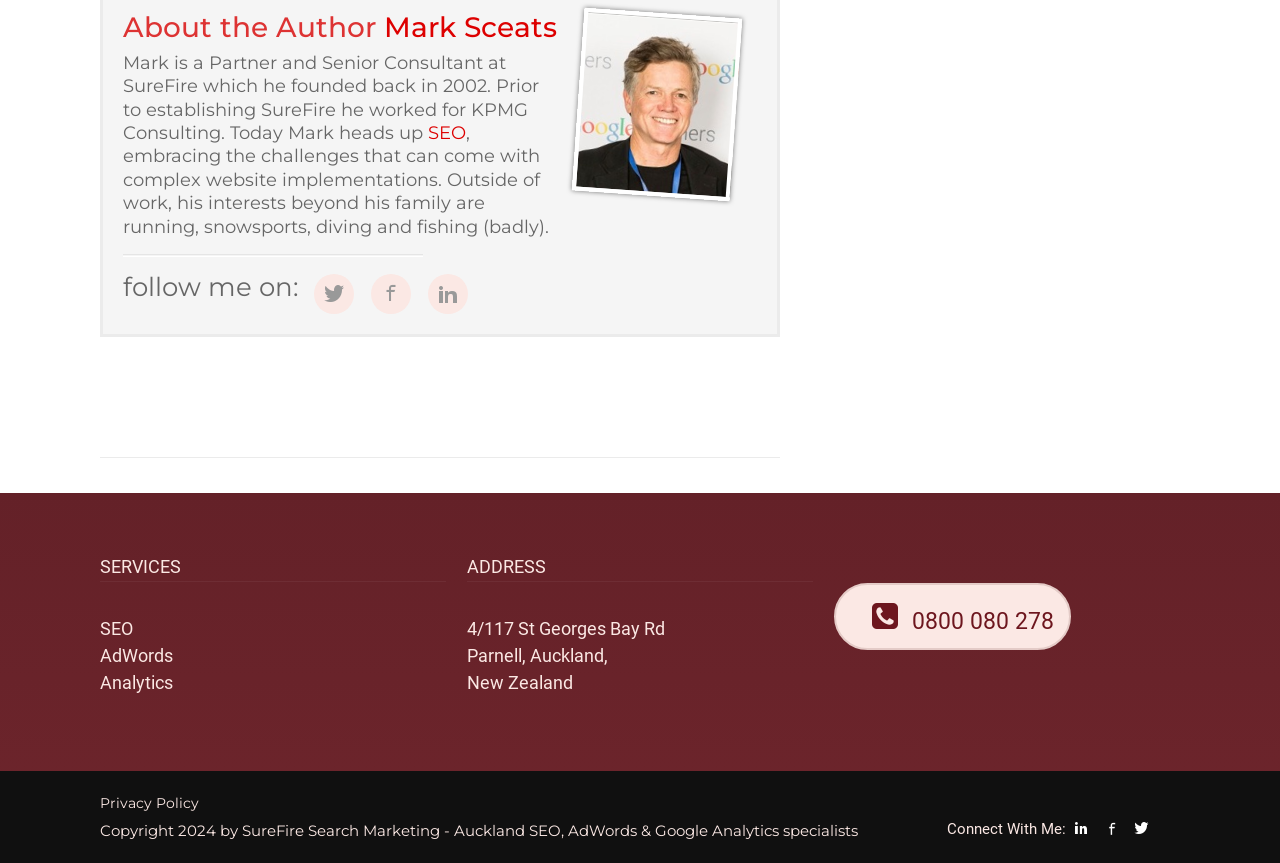Using the element description Press room, predict the bounding box coordinates for the UI element. Provide the coordinates in (top-left x, top-left y, bottom-right x, bottom-right y) format with values ranging from 0 to 1.

None